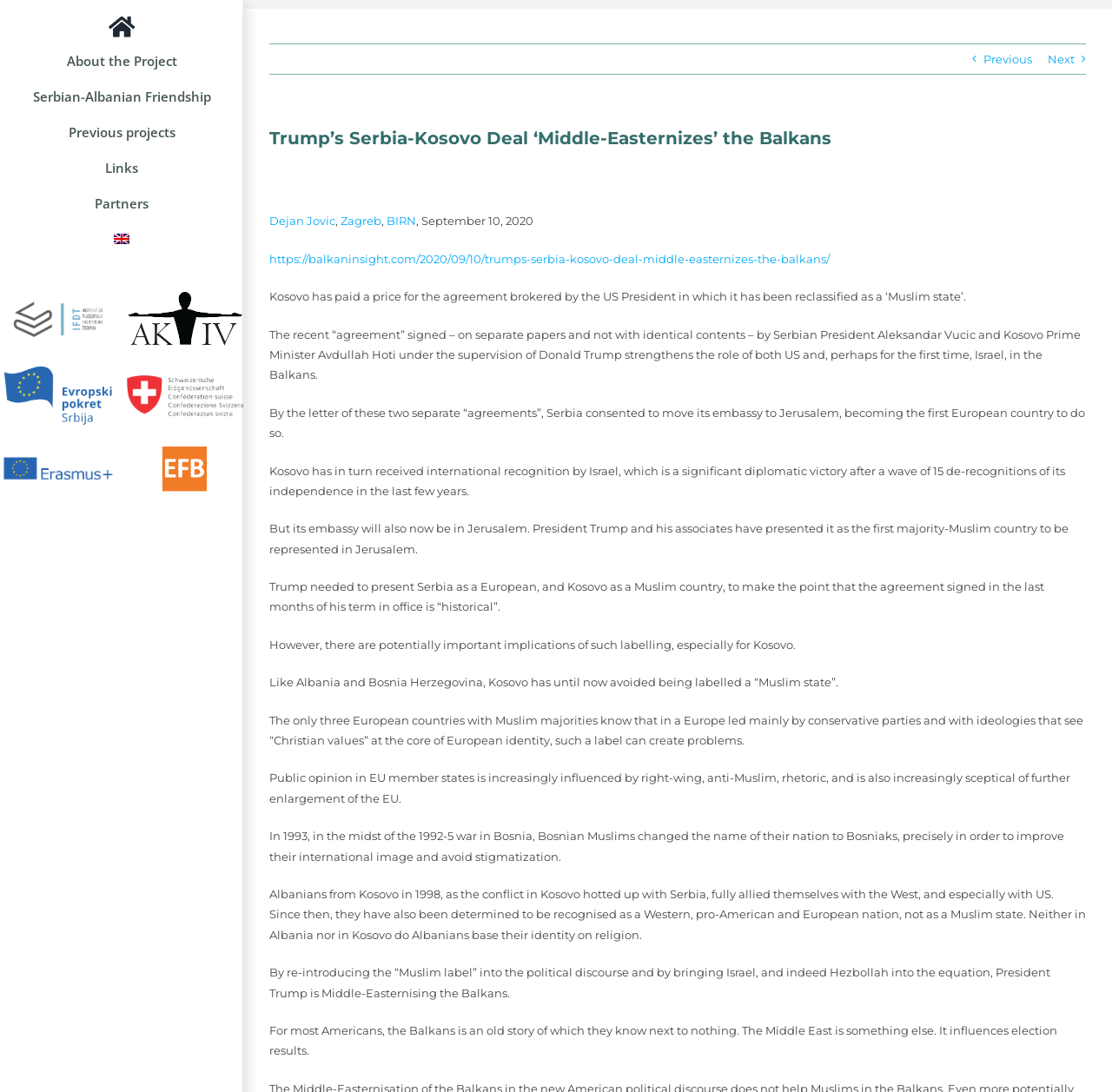Provide a brief response in the form of a single word or phrase:
What is the topic of the article?

Trump's Serbia-Kosovo deal